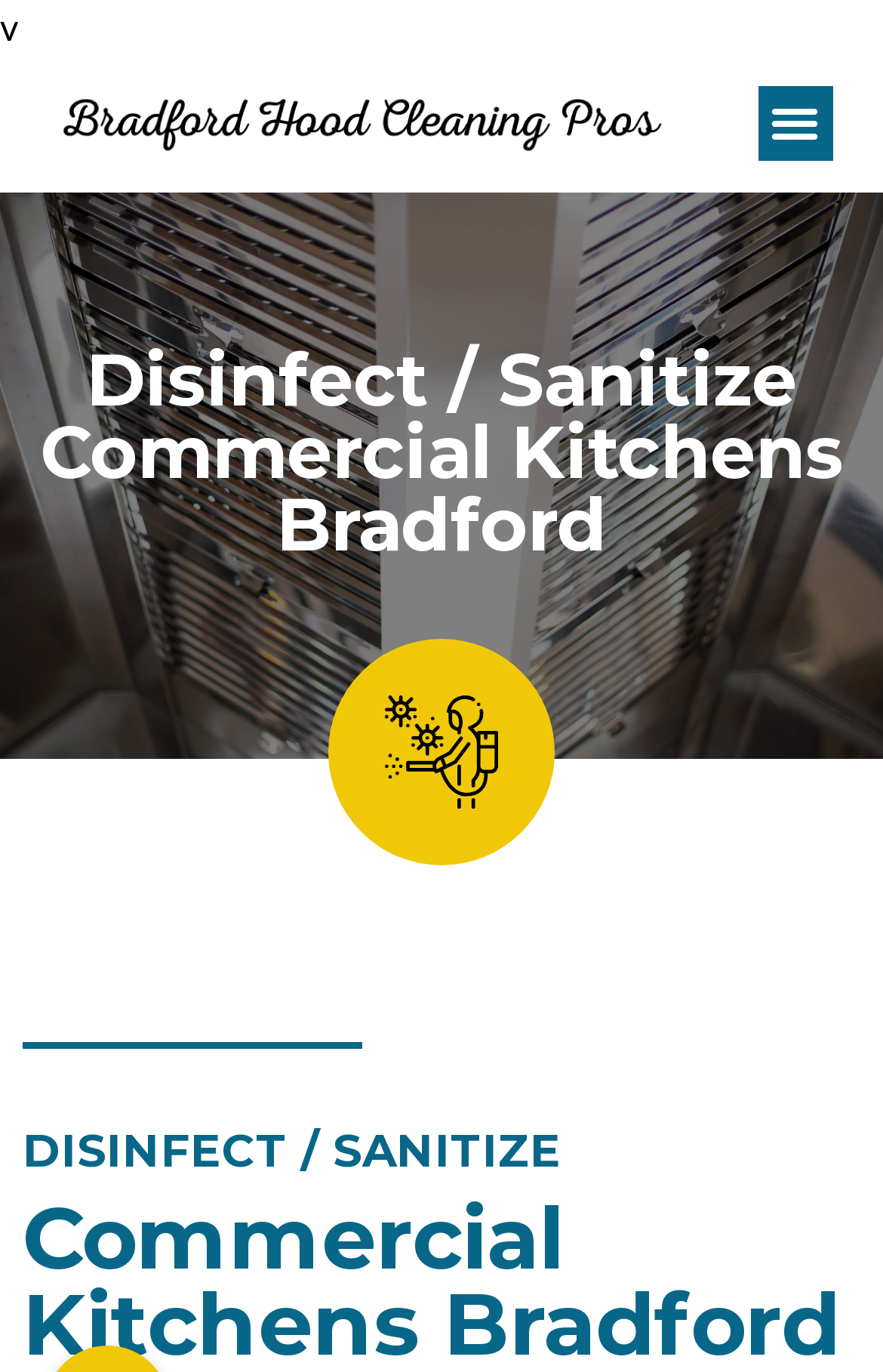Given the description of a UI element: "Menu", identify the bounding box coordinates of the matching element in the webpage screenshot.

[0.858, 0.063, 0.942, 0.117]